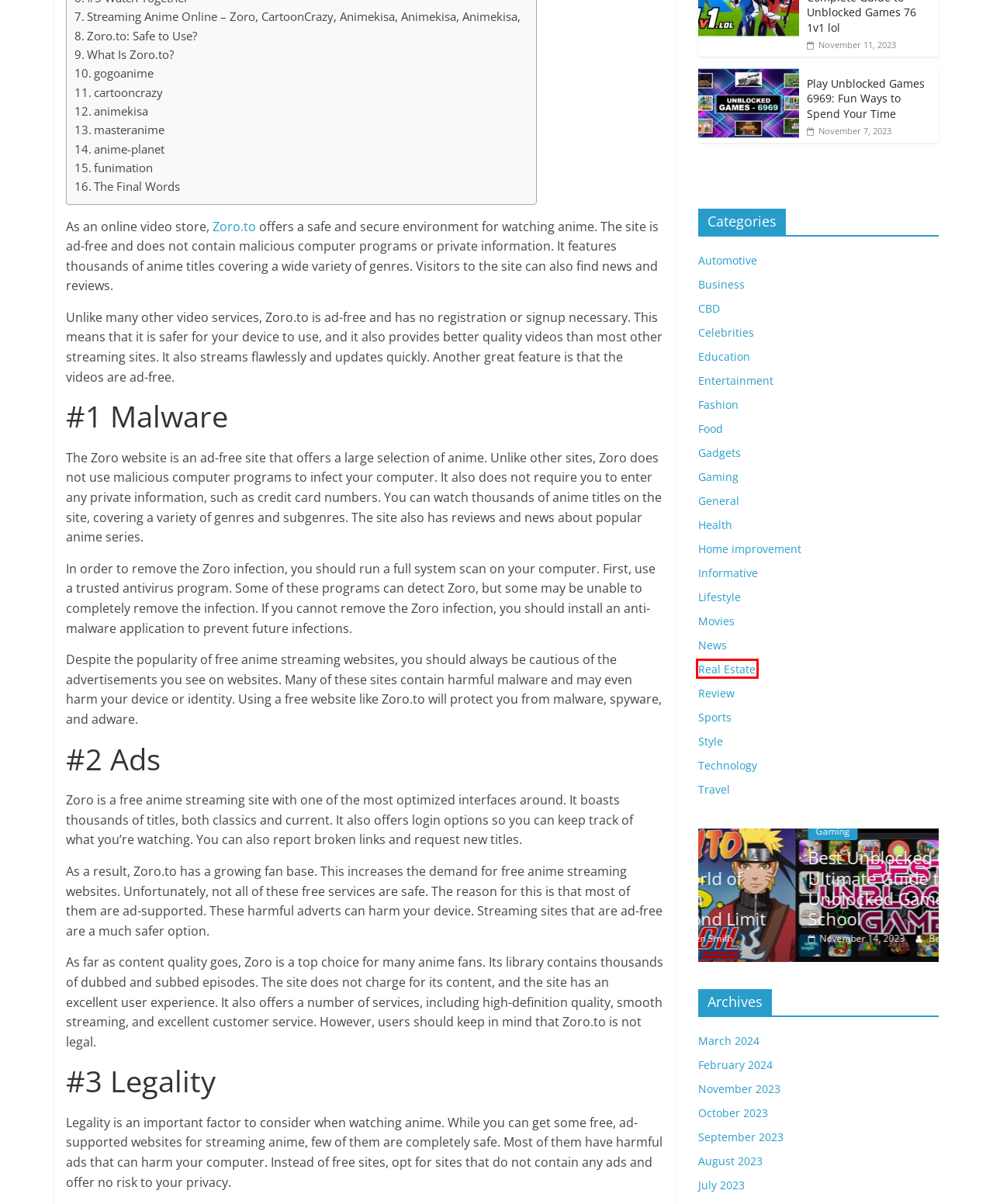You are given a screenshot of a webpage with a red rectangle bounding box. Choose the best webpage description that matches the new webpage after clicking the element in the bounding box. Here are the candidates:
A. Automotive - US GlobalWorld
B. Gadgets - US GlobalWorld
C. Real Estate - US GlobalWorld
D. General - US GlobalWorld
E. Style - US GlobalWorld
F. Lifestyle - US GlobalWorld
G. Celebrities - US GlobalWorld
H. Play Unblocked Games 6969: Fun Ways to Spend Your Time - US GlobalWorld

C